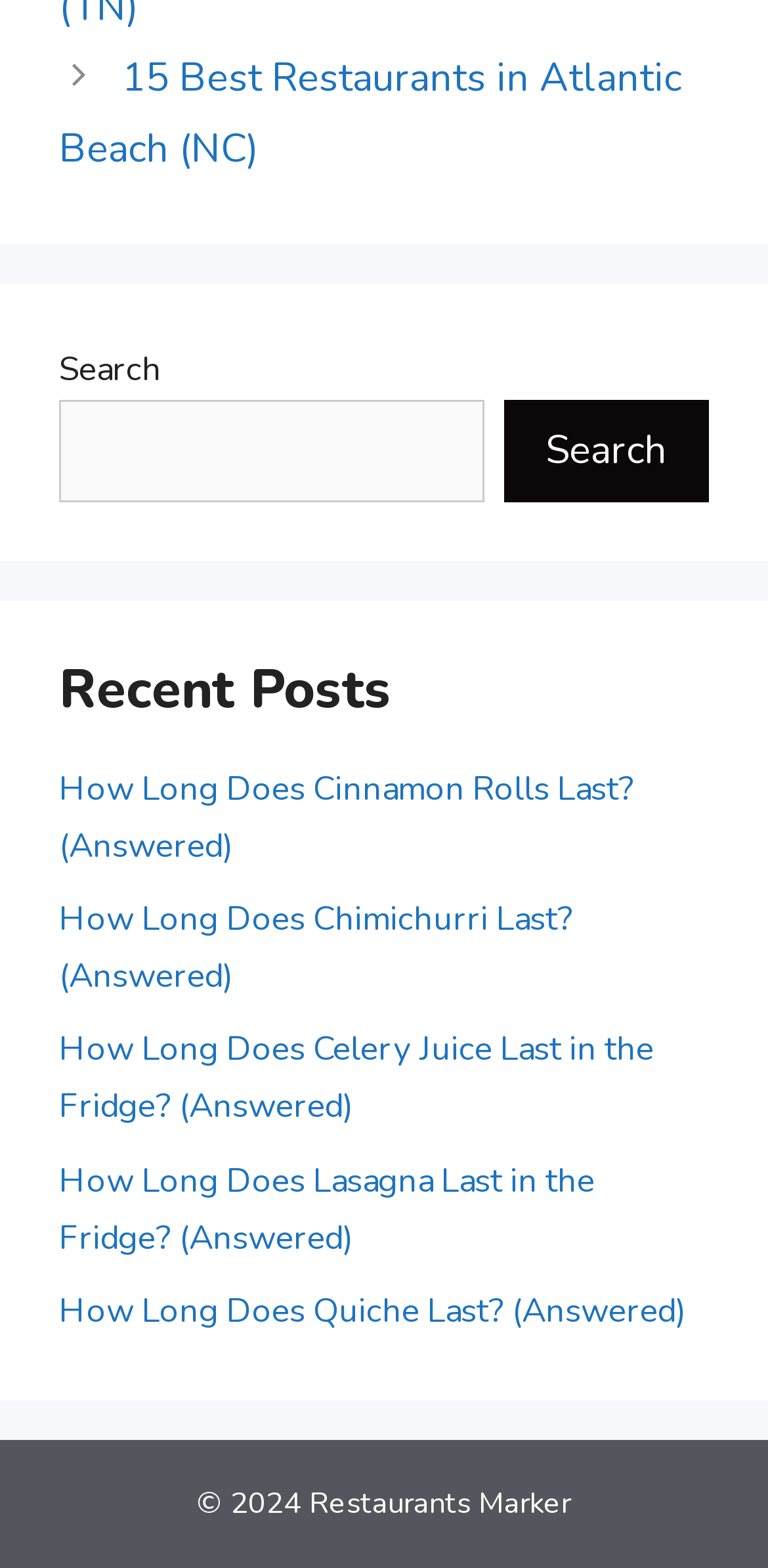How many links are there under 'Recent Posts'?
Provide a comprehensive and detailed answer to the question.

Under the heading 'Recent Posts', there are five links listed, which are 'How Long Does Cinnamon Rolls Last? (Answered)', 'How Long Does Chimichurri Last? (Answered)', 'How Long Does Celery Juice Last in the Fridge? (Answered)', 'How Long Does Lasagna Last in the Fridge? (Answered)', and 'How Long Does Quiche Last? (Answered)'.